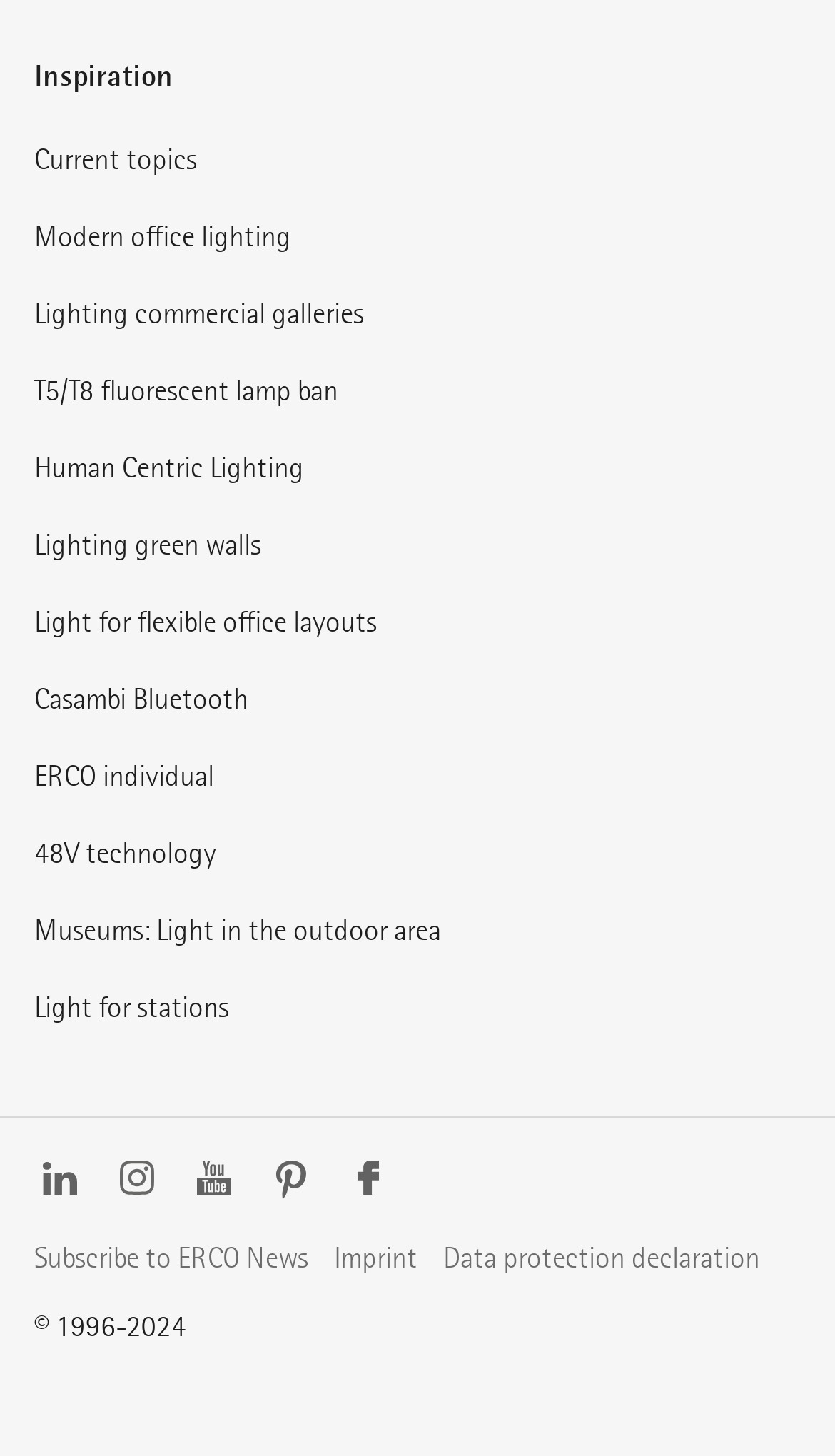Pinpoint the bounding box coordinates of the area that should be clicked to complete the following instruction: "Read the imprint". The coordinates must be given as four float numbers between 0 and 1, i.e., [left, top, right, bottom].

[0.4, 0.851, 0.5, 0.876]